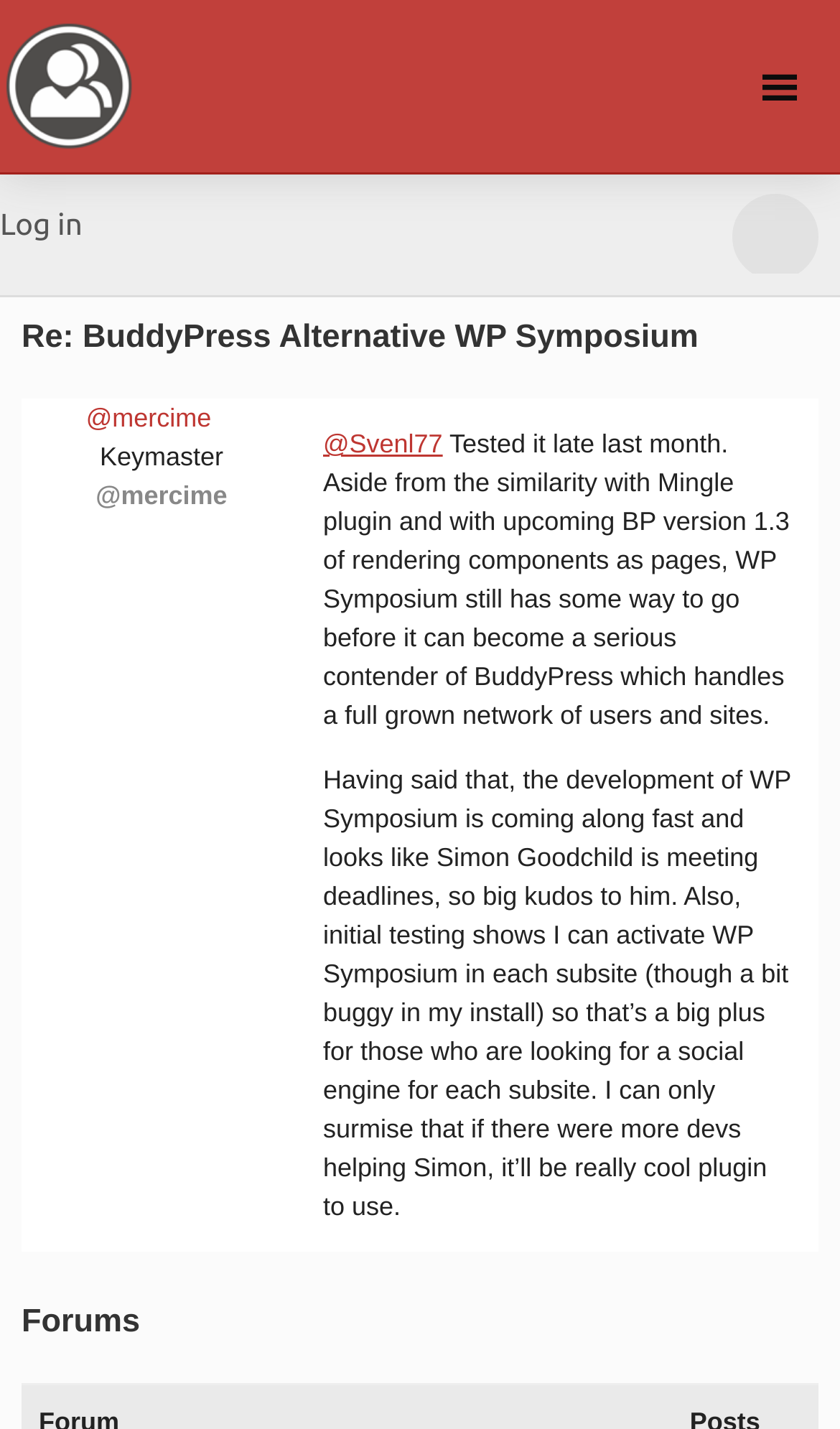Find the bounding box coordinates for the UI element that matches this description: "Log in".

[0.0, 0.122, 0.098, 0.191]